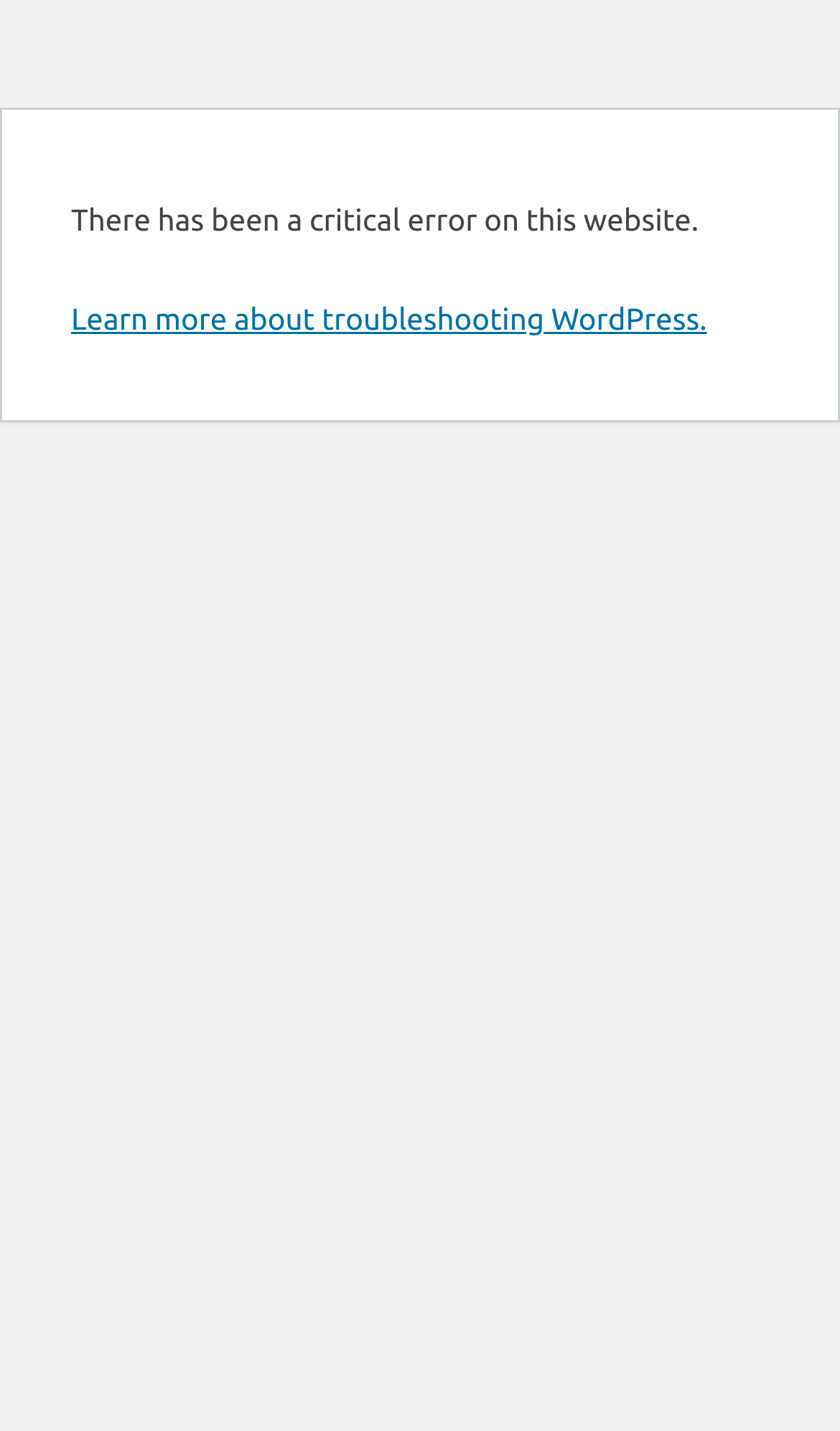Determine the bounding box coordinates in the format (top-left x, top-left y, bottom-right x, bottom-right y). Ensure all values are floating point numbers between 0 and 1. Identify the bounding box of the UI element described by: Learn more about troubleshooting WordPress.

[0.085, 0.211, 0.842, 0.235]